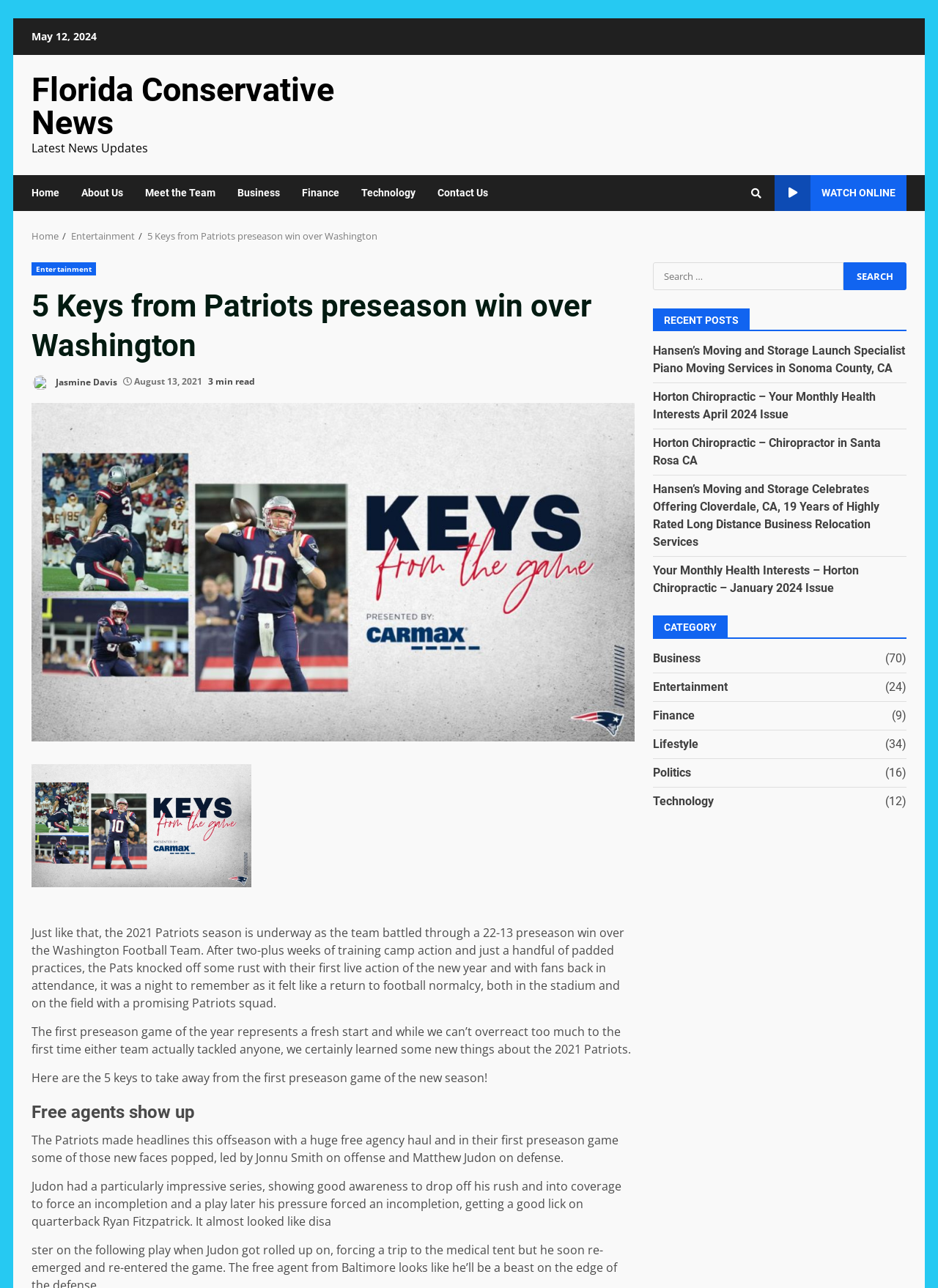Please identify the bounding box coordinates of the region to click in order to complete the given instruction: "Click the 'Post Archives' link". The coordinates should be four float numbers between 0 and 1, i.e., [left, top, right, bottom].

None